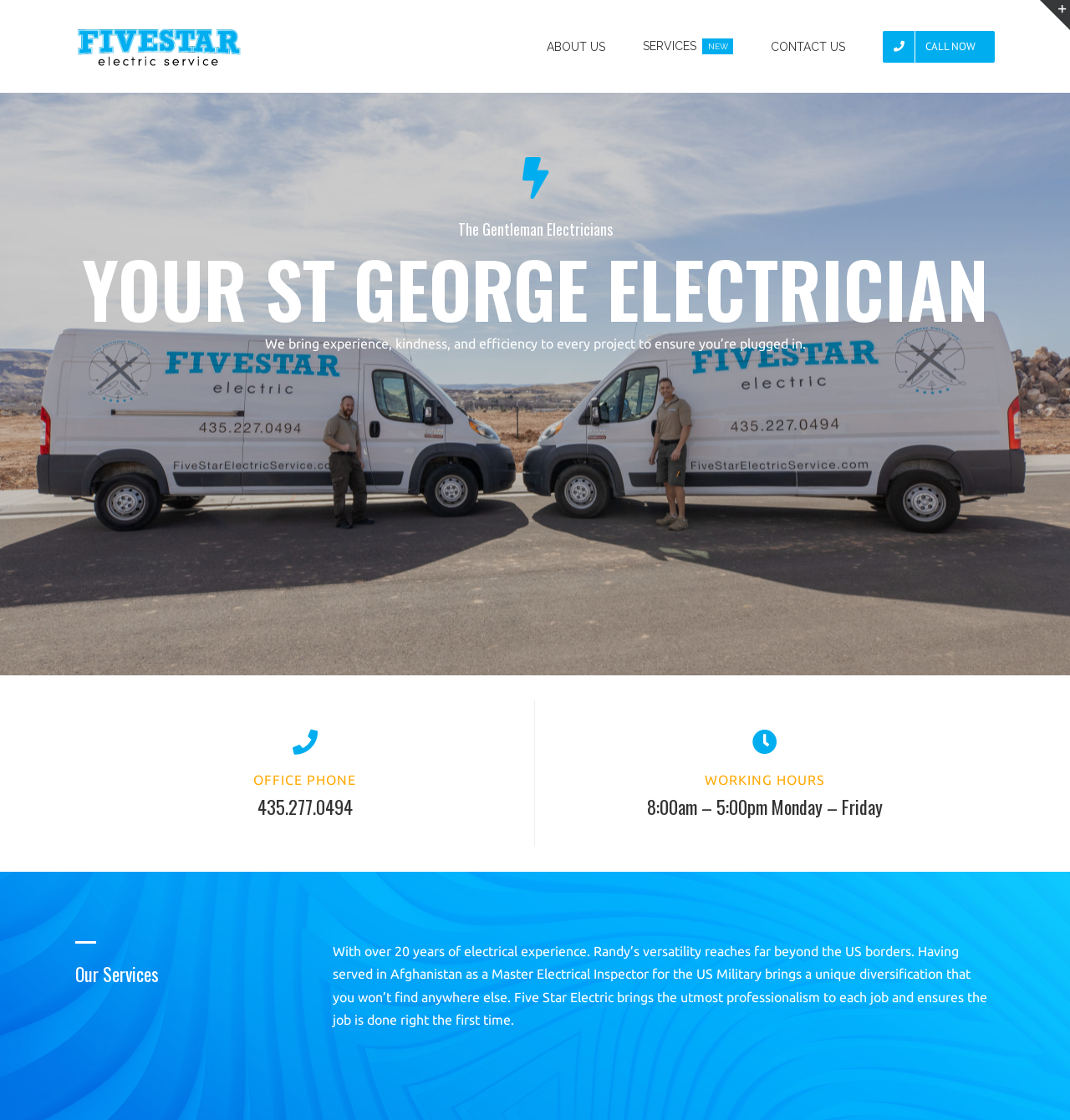Highlight the bounding box of the UI element that corresponds to this description: "SERVICESNEW".

[0.601, 0.0, 0.685, 0.083]